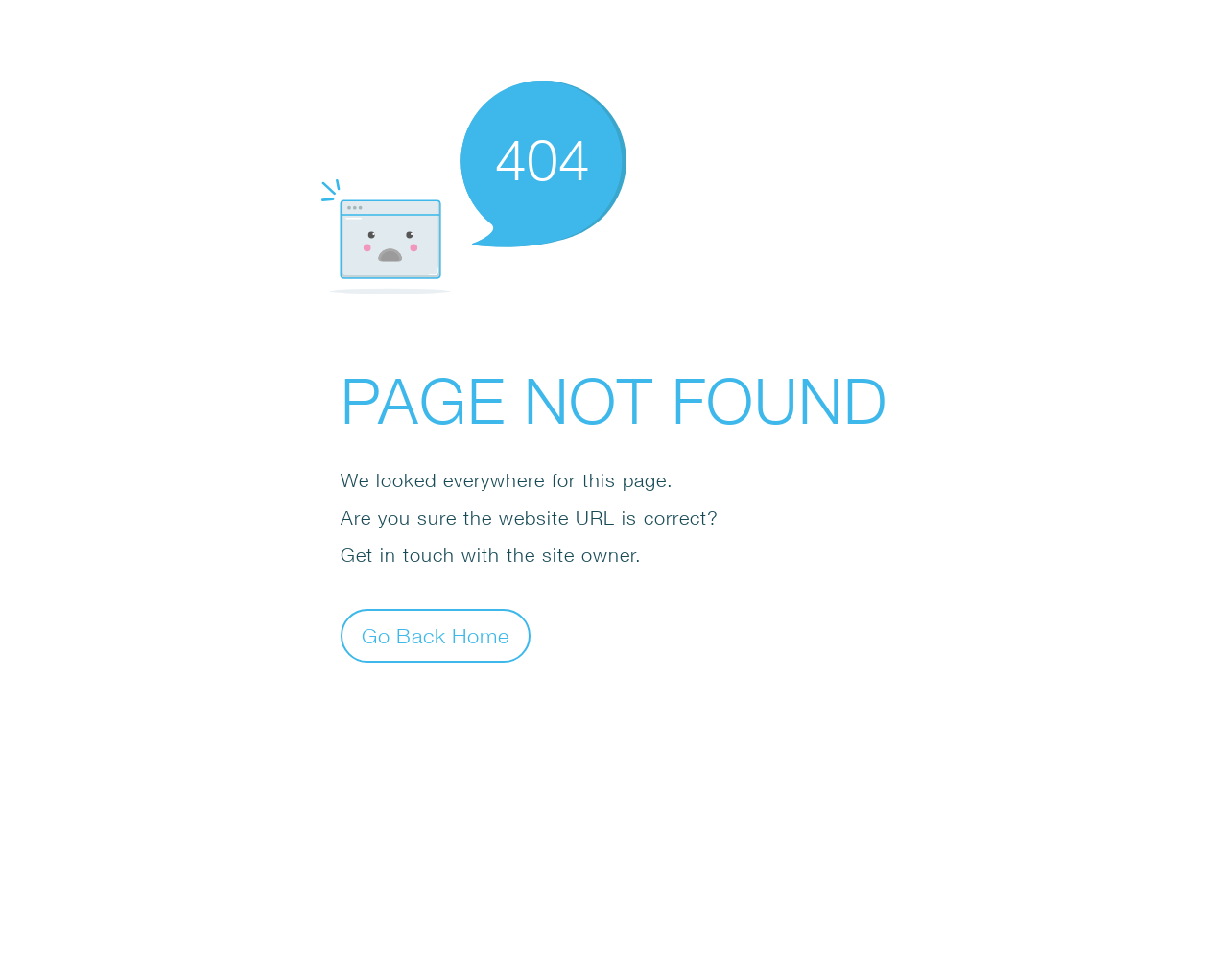What is the main error message?
From the screenshot, supply a one-word or short-phrase answer.

PAGE NOT FOUND